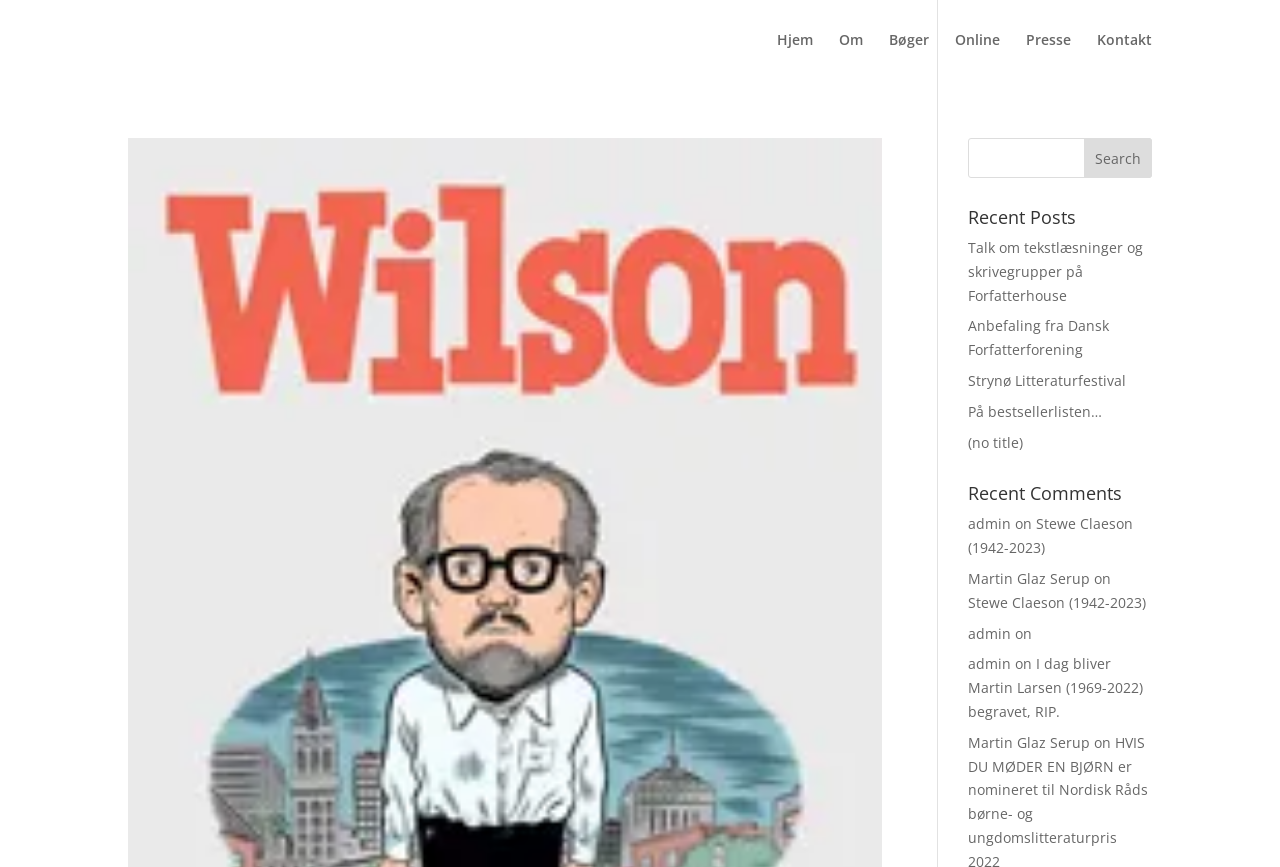What is the purpose of the textbox in the search section?
Kindly offer a comprehensive and detailed response to the question.

The textbox is located within the search section and has a button labeled 'Search' next to it, indicating that its purpose is to input a search query to be submitted when the 'Search' button is clicked.